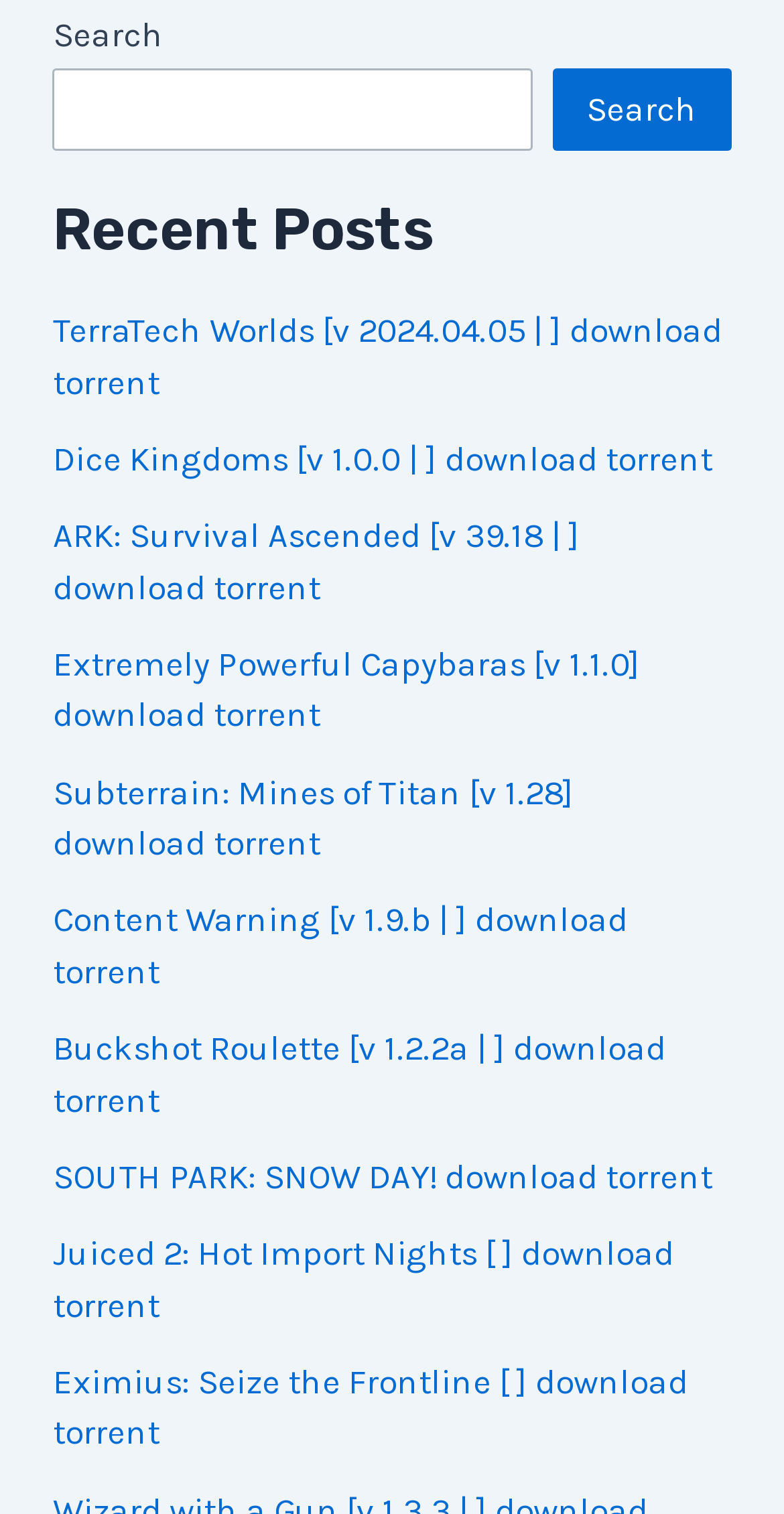Highlight the bounding box coordinates of the region I should click on to meet the following instruction: "Click on the 'Recent Posts' heading".

[0.067, 0.127, 0.933, 0.175]